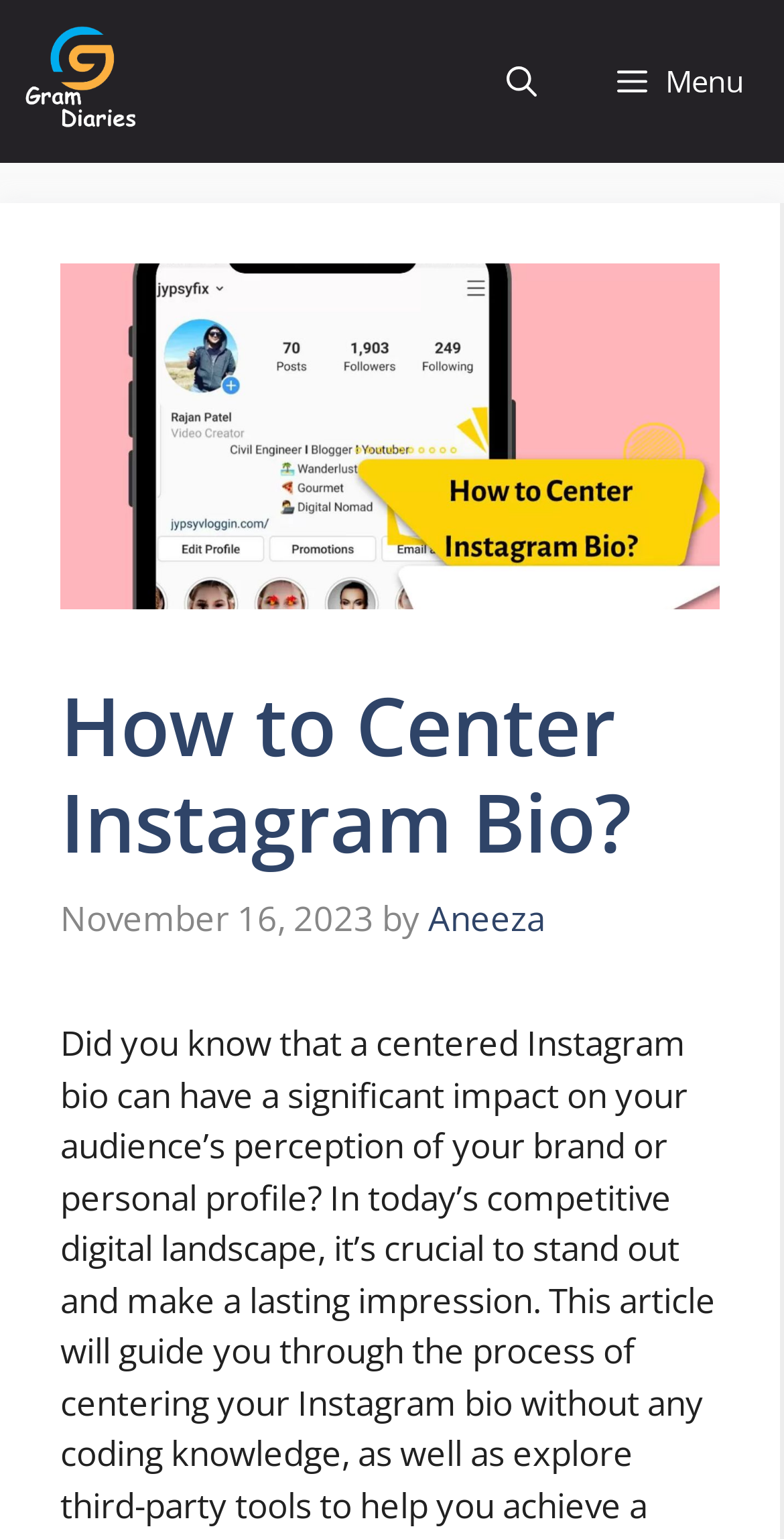How many sections are there in the content area?
Please provide a single word or phrase answer based on the image.

3